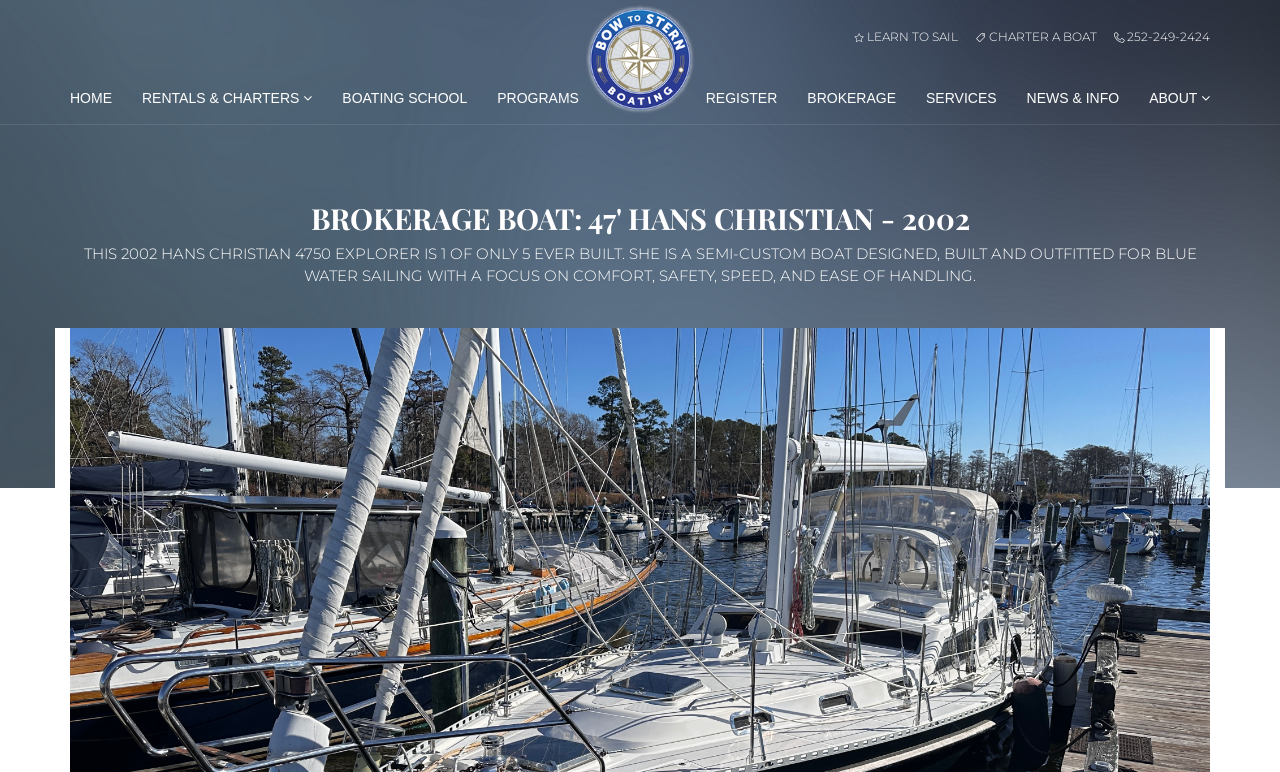Find the bounding box coordinates of the area to click in order to follow the instruction: "contact us".

[0.86, 0.036, 0.945, 0.06]